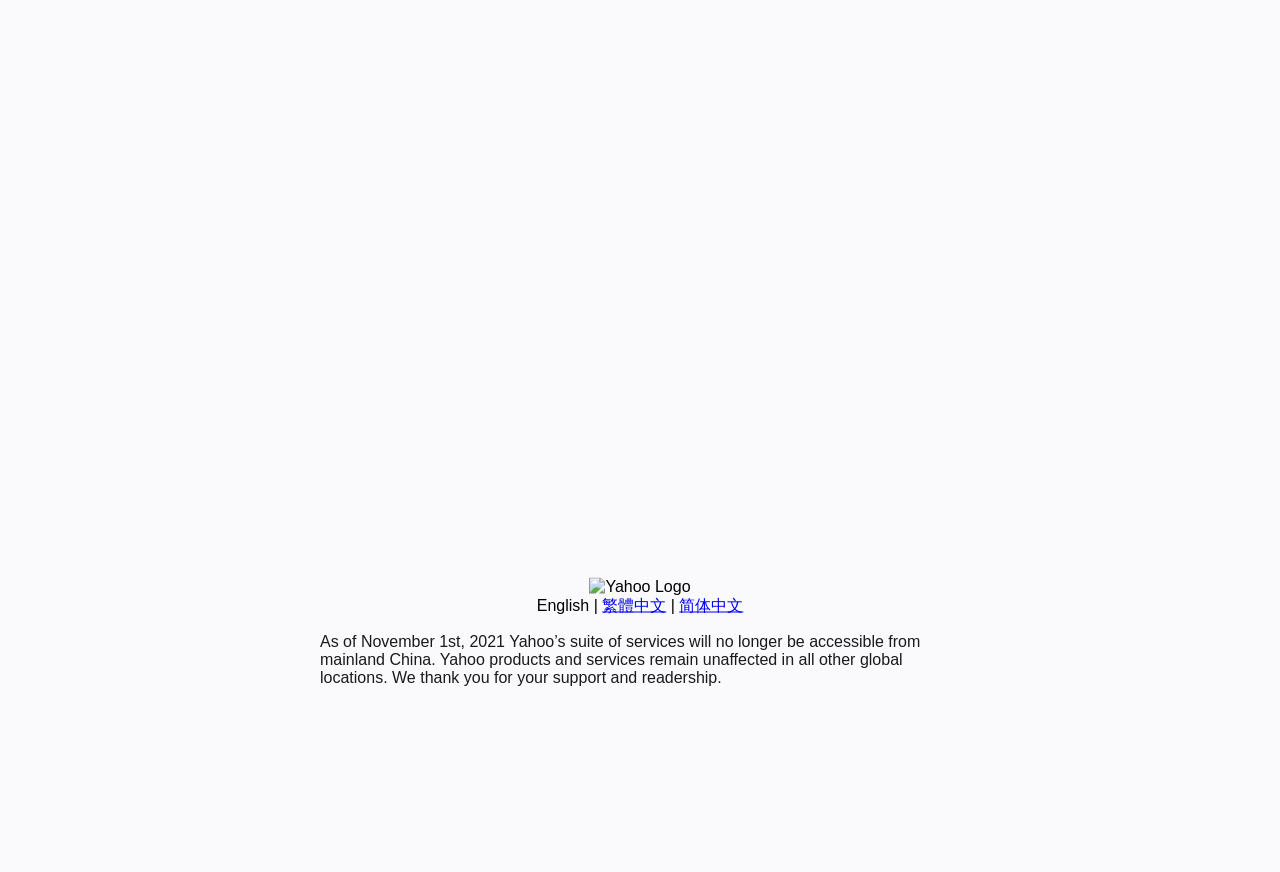Bounding box coordinates should be provided in the format (top-left x, top-left y, bottom-right x, bottom-right y) with all values between 0 and 1. Identify the bounding box for this UI element: Q & A

None